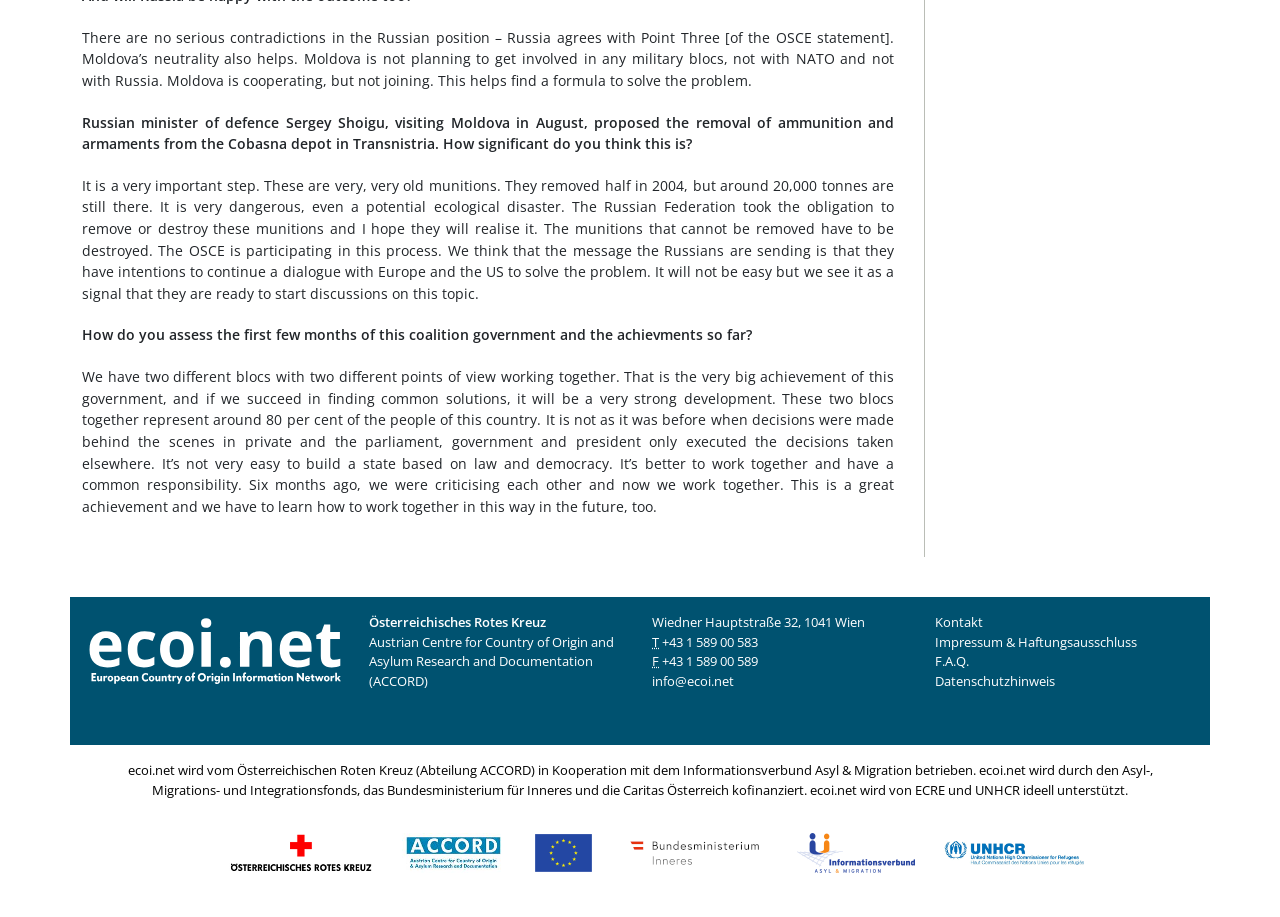Identify the bounding box coordinates of the part that should be clicked to carry out this instruction: "visit Austrian Centre for Country of Origin and Asylum Research and Documentation".

[0.288, 0.669, 0.427, 0.688]